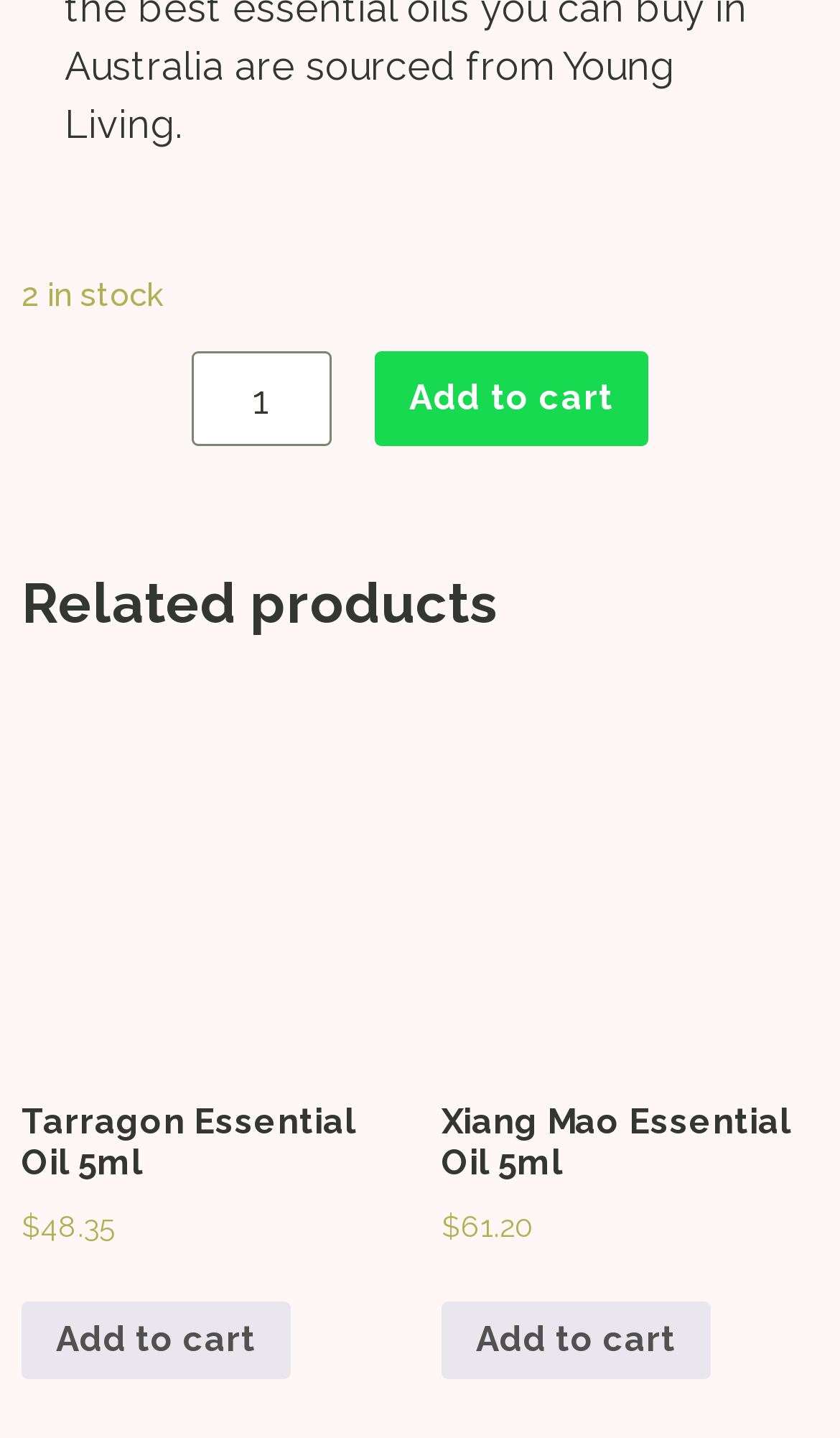Please reply to the following question using a single word or phrase: 
How many related products are listed?

2